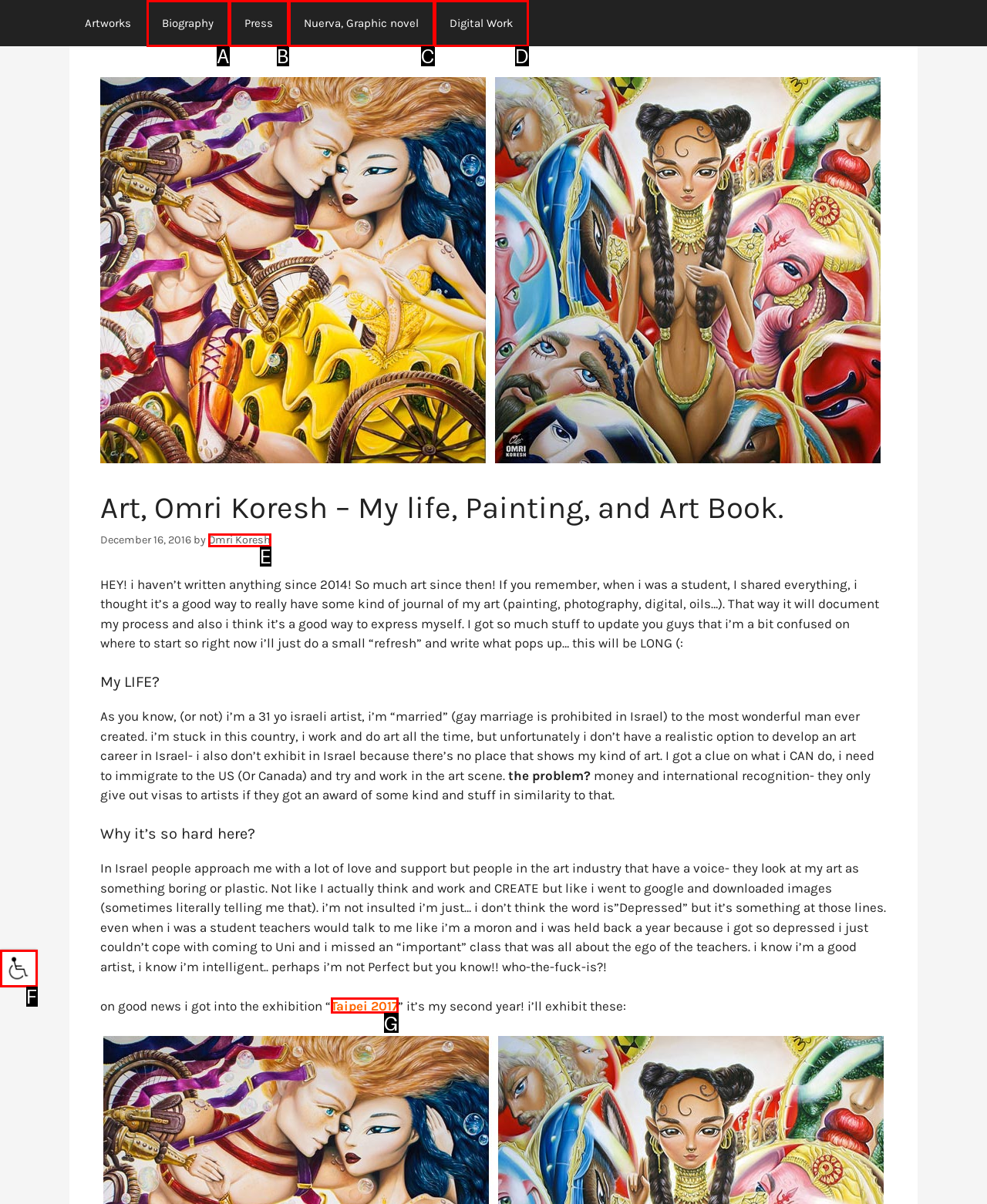Tell me which option best matches the description: Digital Work
Answer with the option's letter from the given choices directly.

D